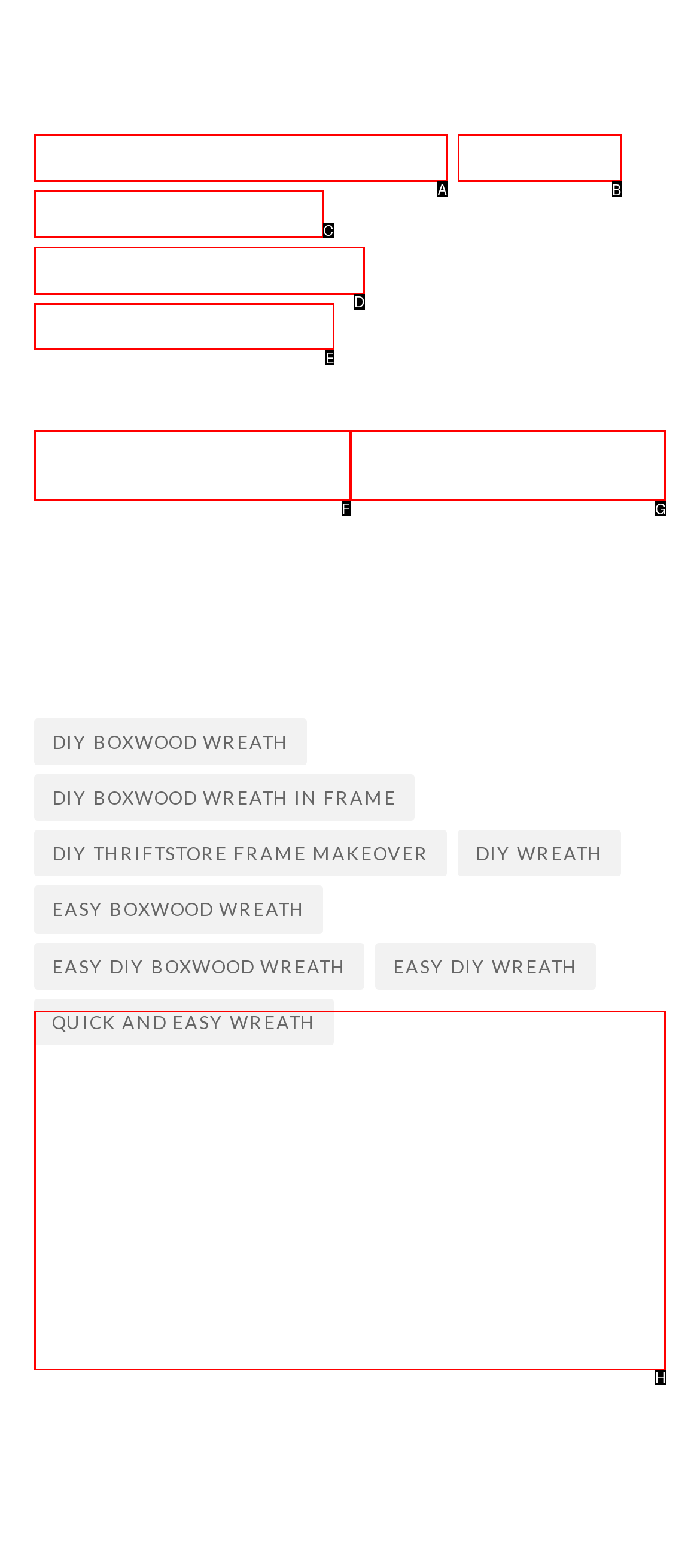Choose the UI element that best aligns with the description: diy wreath
Respond with the letter of the chosen option directly.

B